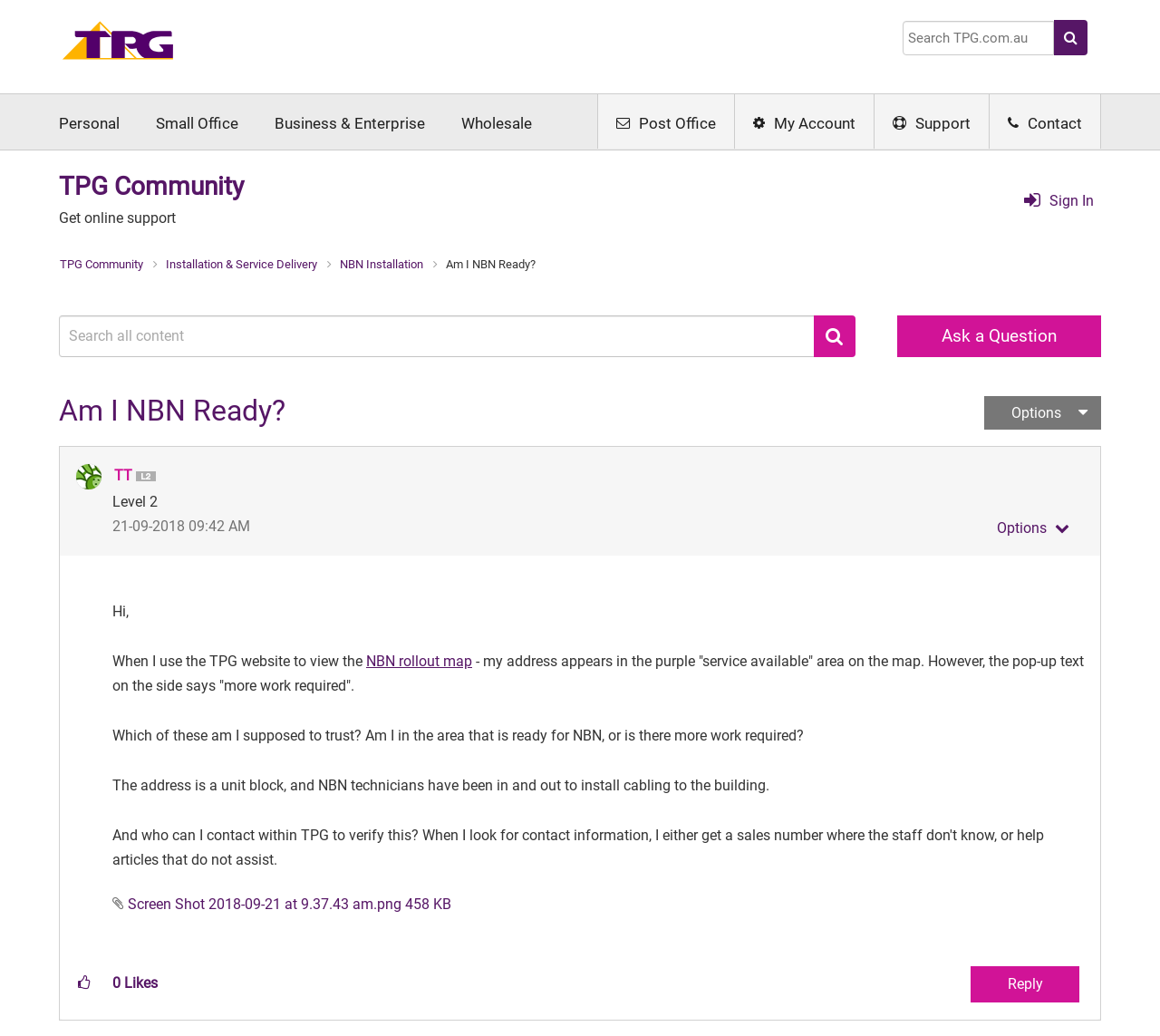Respond to the question with just a single word or phrase: 
What is the type of building mentioned in the post?

Unit block